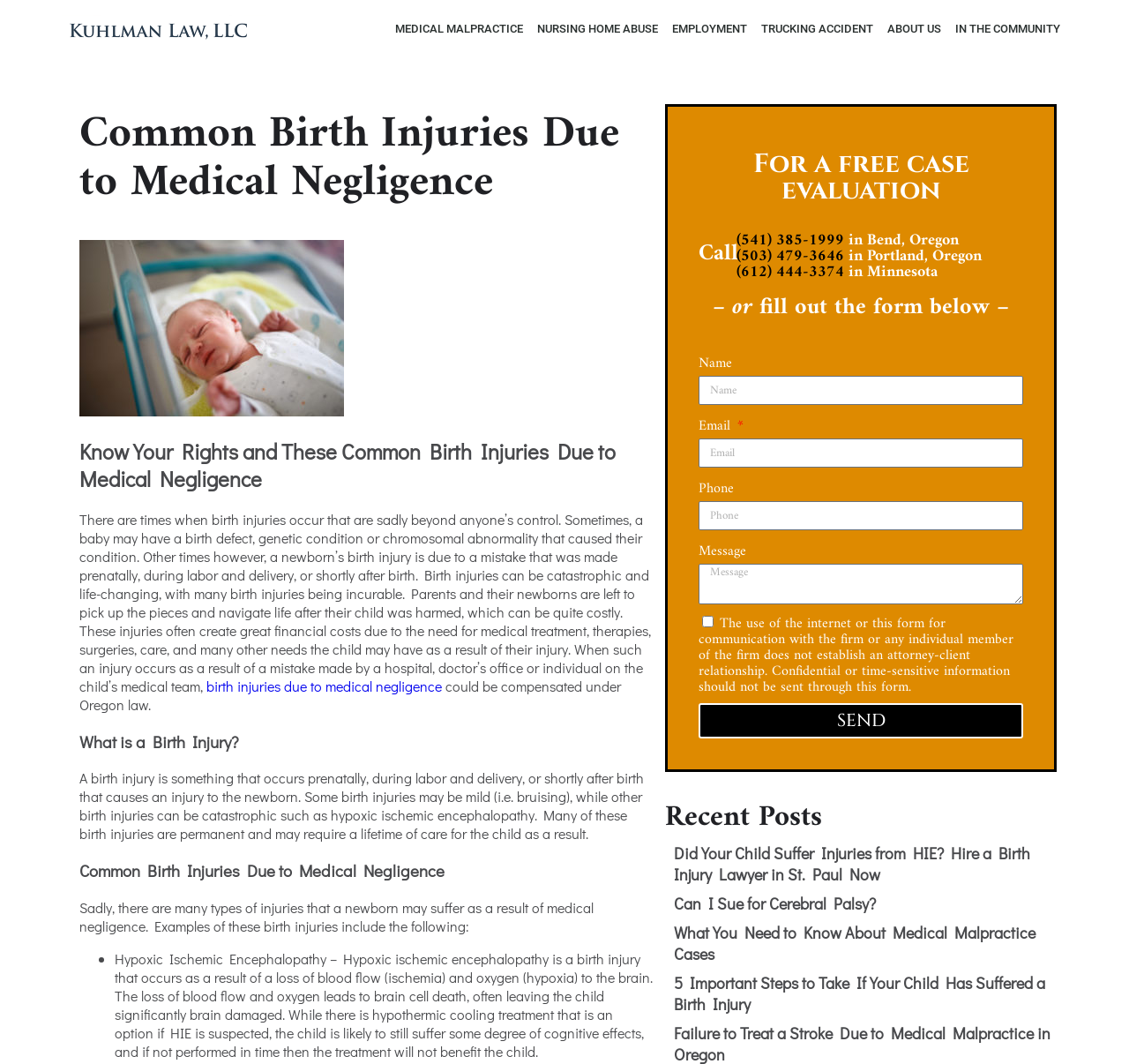What is the main topic of this webpage?
Please craft a detailed and exhaustive response to the question.

Based on the webpage content, I can see that the main topic is about birth injuries that occur due to medical negligence. The webpage provides information on common birth injuries, their causes, and the legal options available to parents whose children have suffered such injuries.